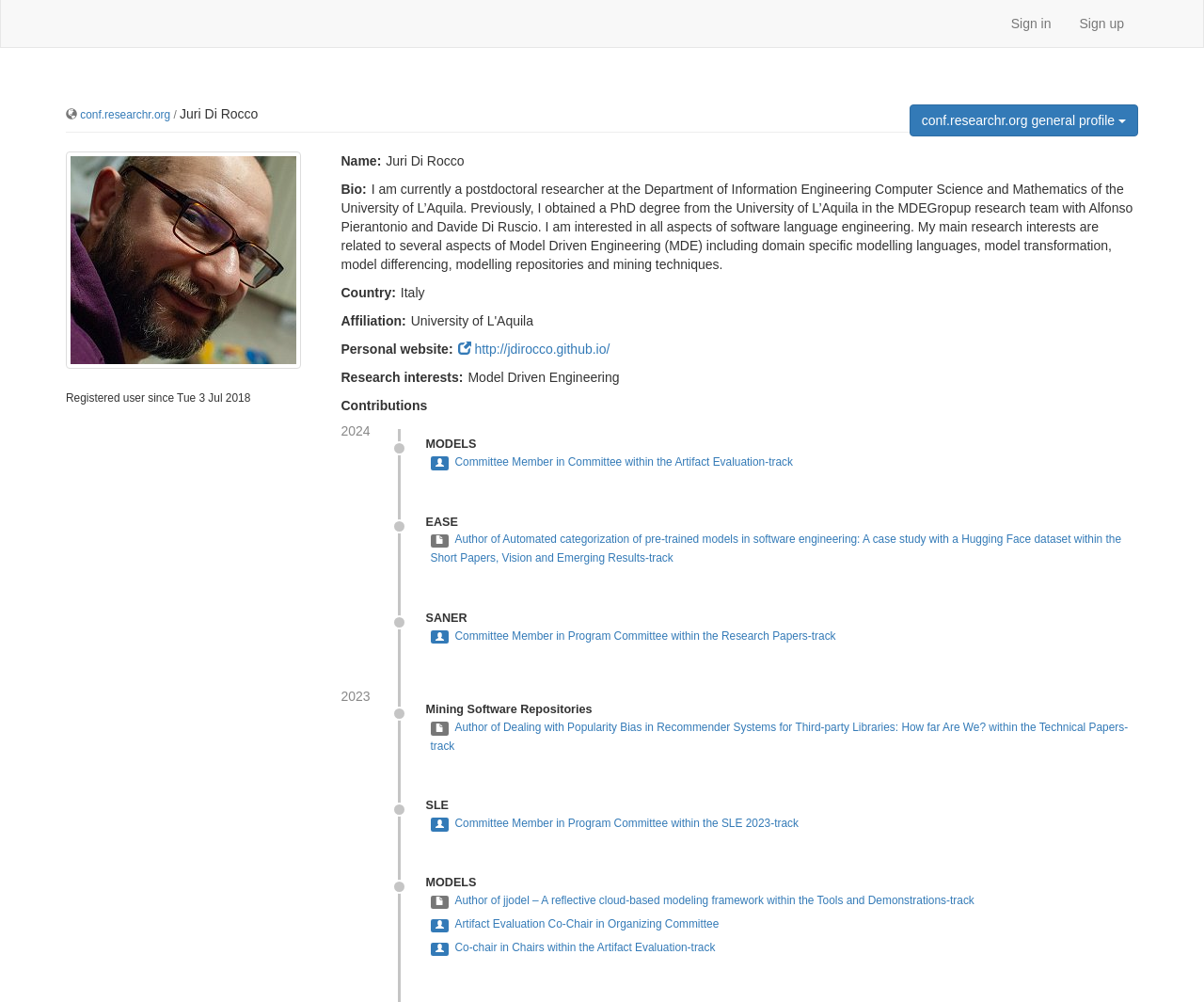Refer to the image and offer a detailed explanation in response to the question: What is the title of the conference where Juri Di Rocco is a committee member?

The webpage has a heading element 'MODELS' followed by a link element 'Committee Member in Committee within the Artifact Evaluation-track', which suggests that Juri Di Rocco is a committee member in the MODELS conference.